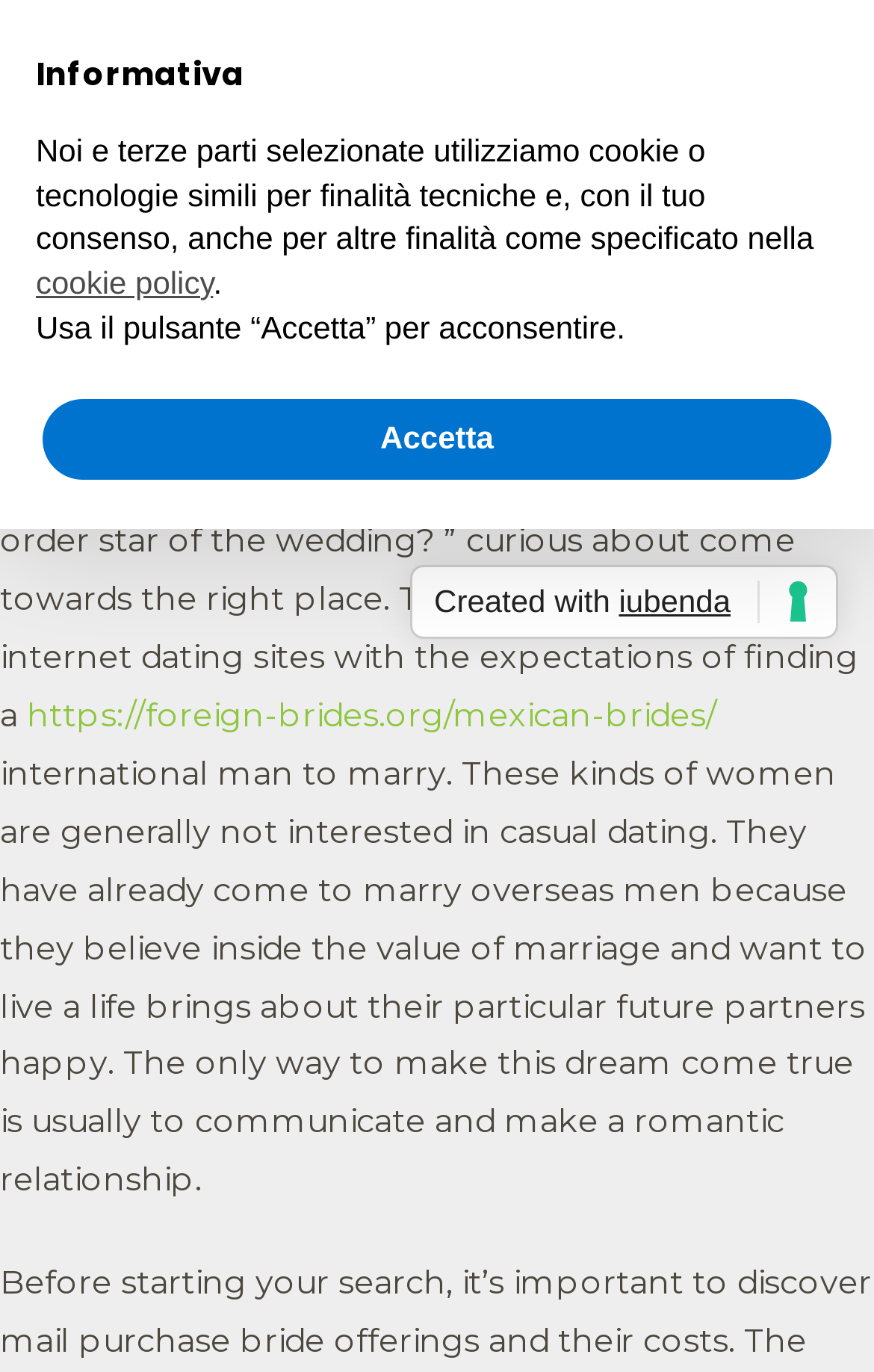Pinpoint the bounding box coordinates of the area that should be clicked to complete the following instruction: "Go to the HOME page". The coordinates must be given as four float numbers between 0 and 1, i.e., [left, top, right, bottom].

None